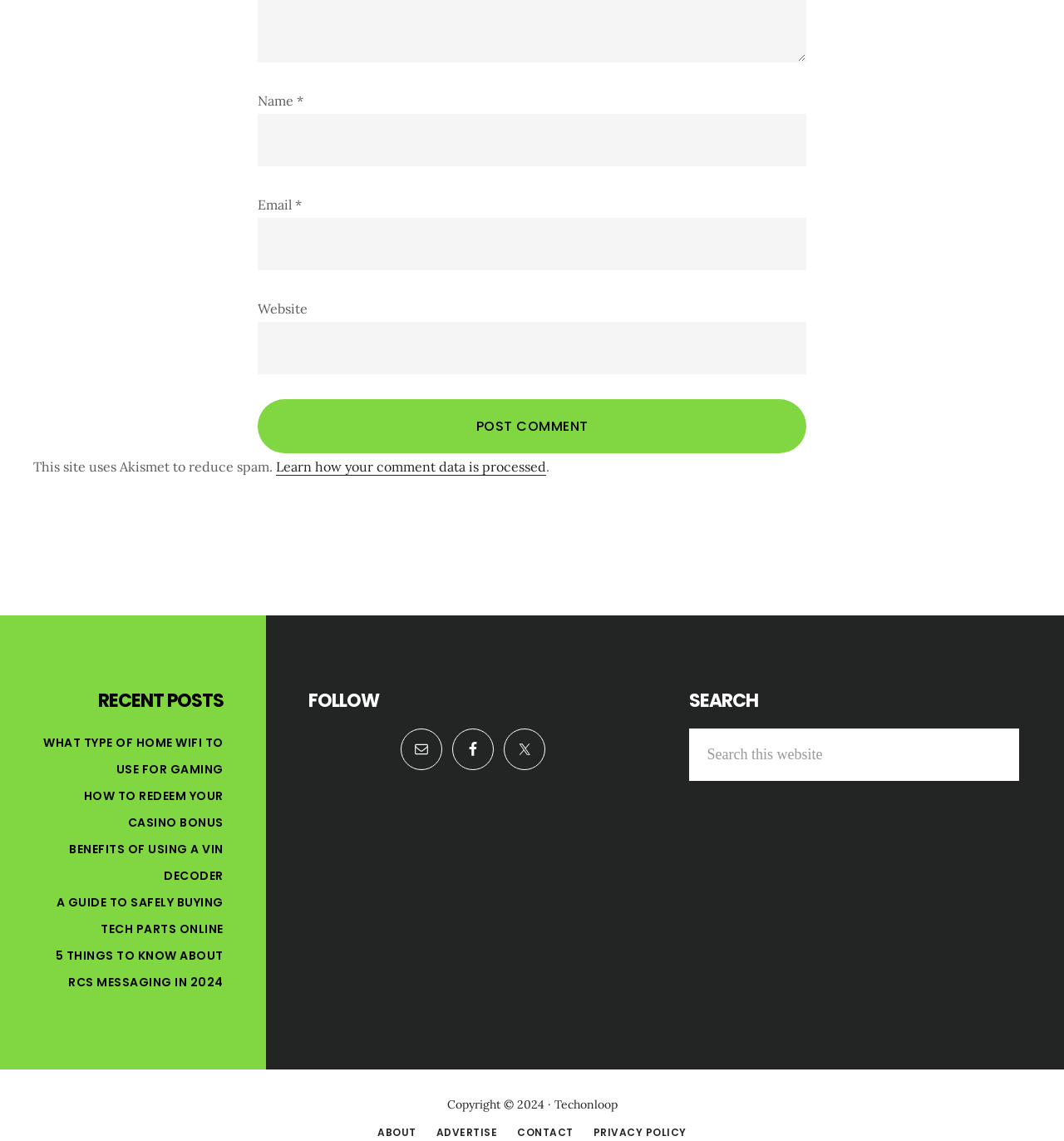Please determine the bounding box coordinates of the element to click on in order to accomplish the following task: "Enter your name". Ensure the coordinates are four float numbers ranging from 0 to 1, i.e., [left, top, right, bottom].

[0.242, 0.1, 0.758, 0.146]